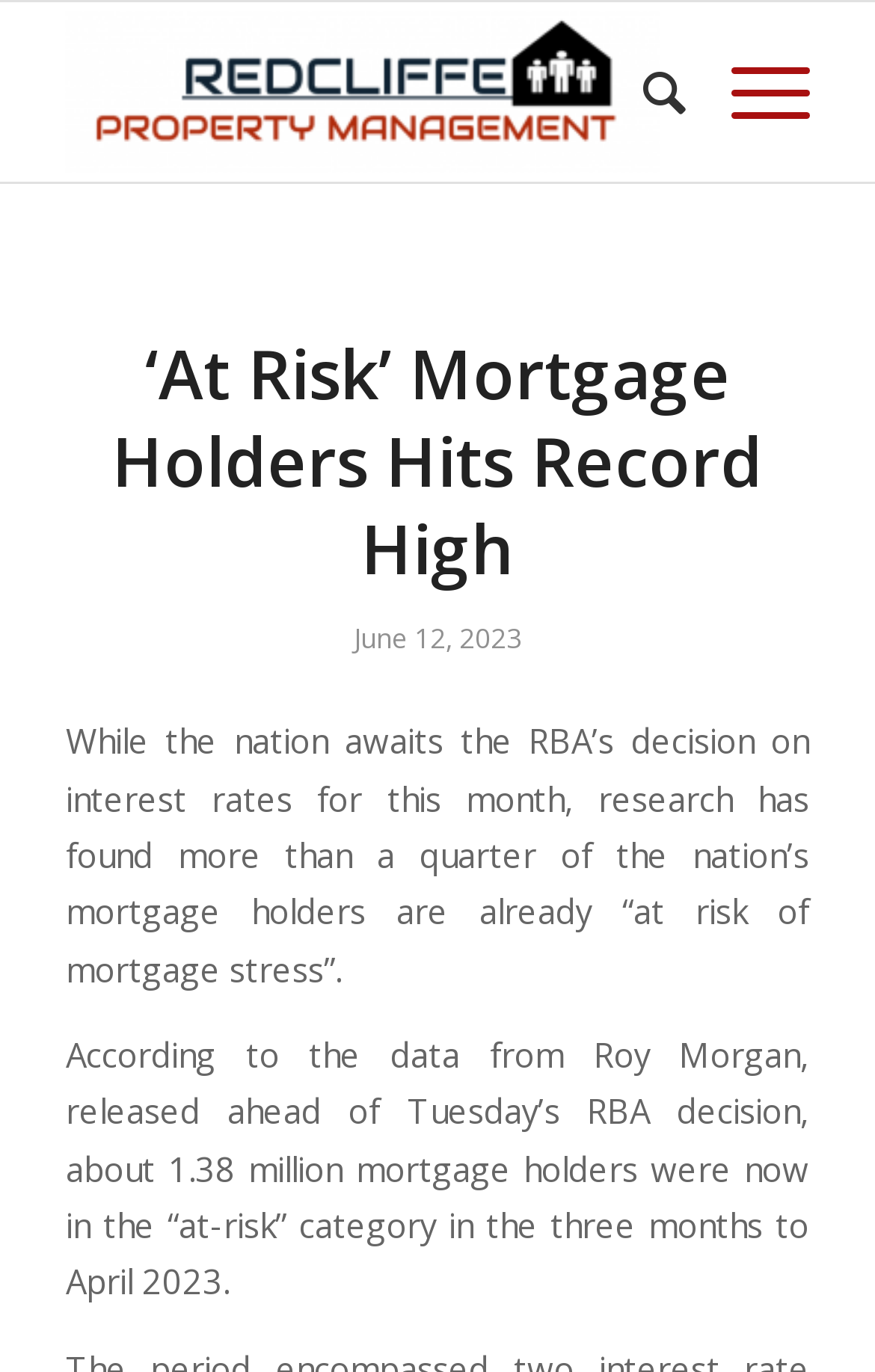Reply to the question below using a single word or brief phrase:
What is the name of the organization that released the data?

Roy Morgan